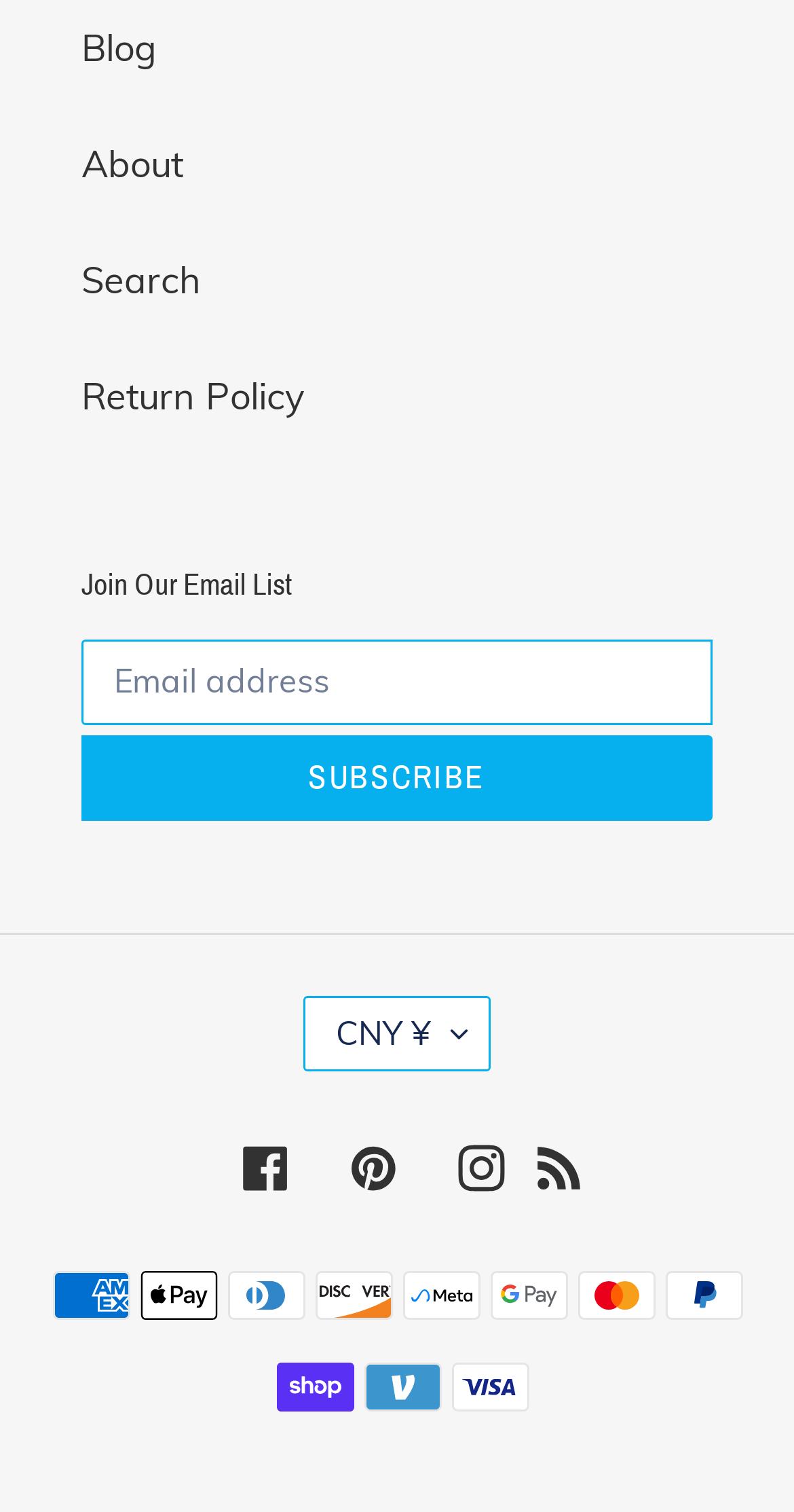What is the currency selection button labeled?
Please provide a detailed and comprehensive answer to the question.

I found a button with a label 'CNY ¥' which is described by a heading 'CURRENCY', suggesting that it is a currency selection button.